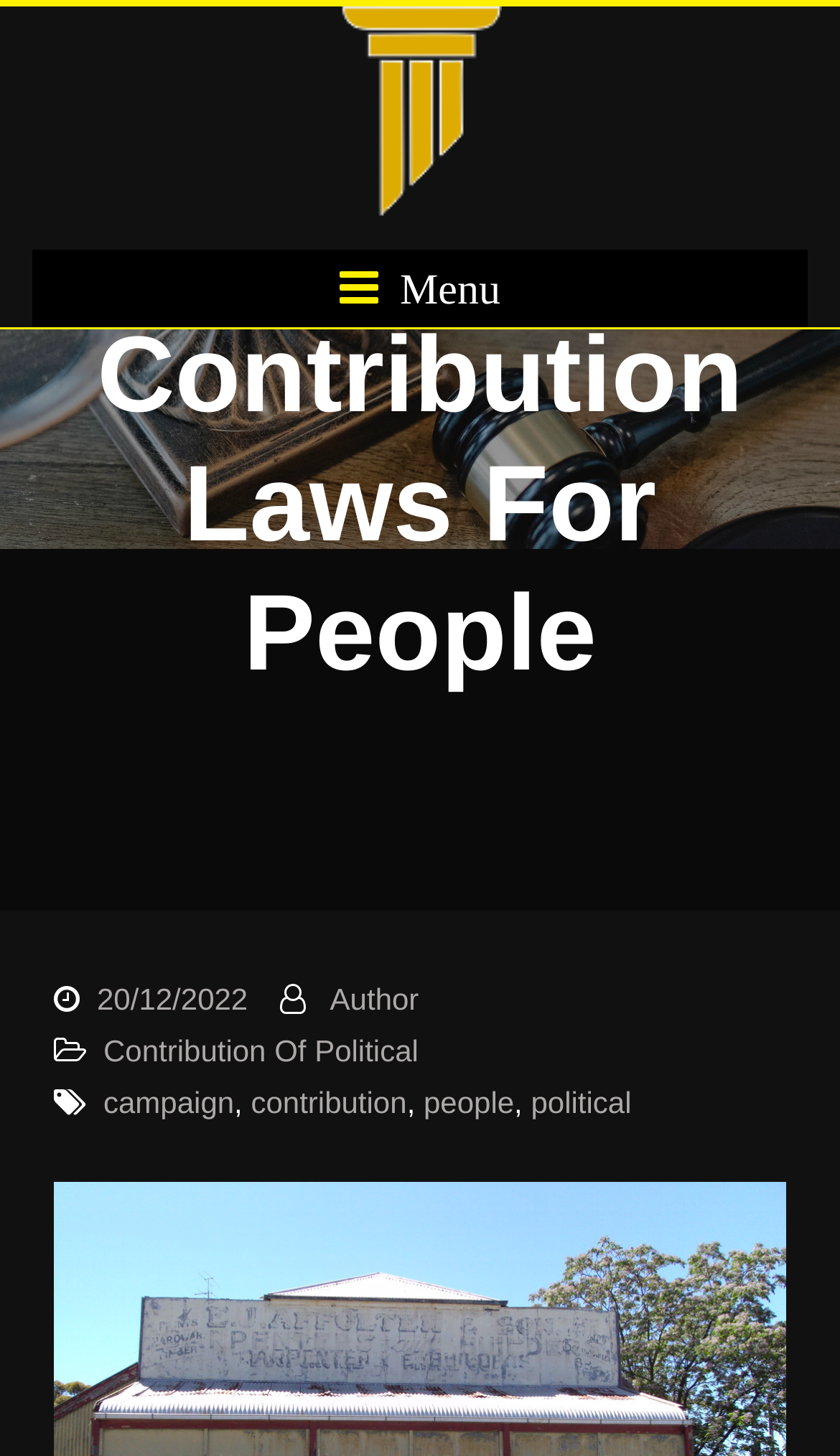Find and specify the bounding box coordinates that correspond to the clickable region for the instruction: "go to hocketoanbacninh.com".

[0.308, 0.004, 0.692, 0.149]